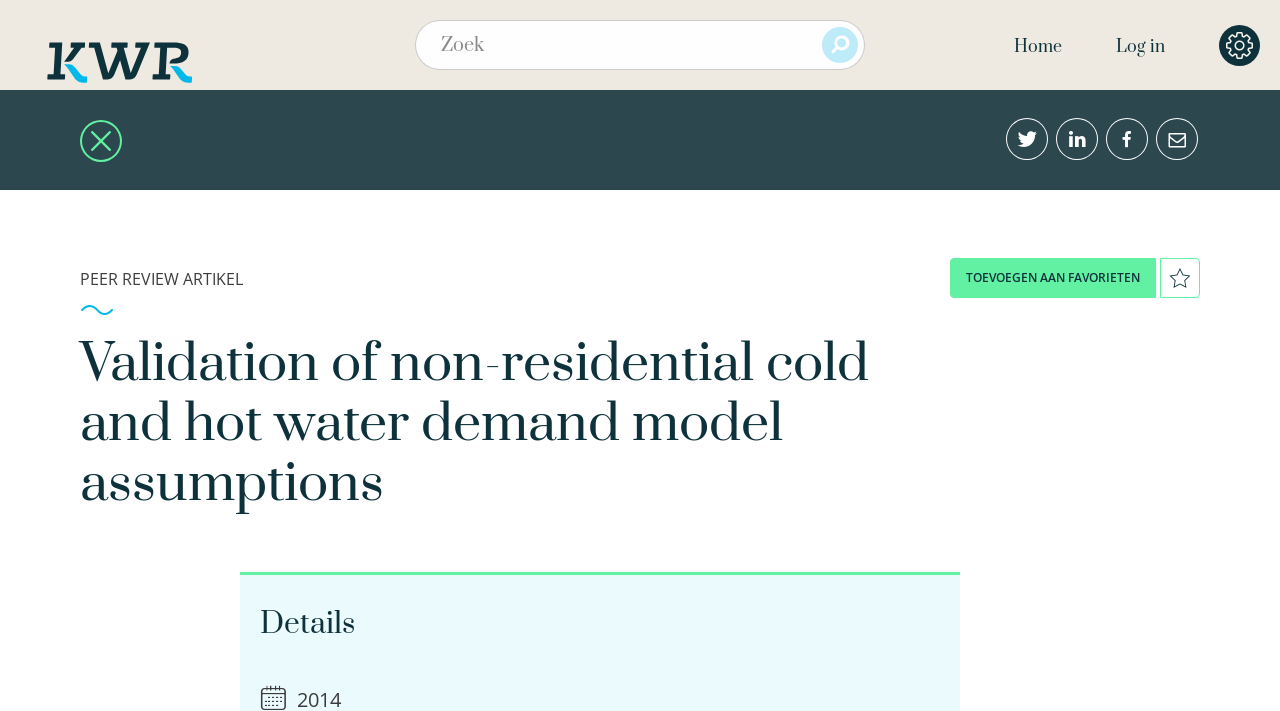Identify the bounding box coordinates of the region that needs to be clicked to carry out this instruction: "visit De bibliotheek van KWR". Provide these coordinates as four float numbers ranging from 0 to 1, i.e., [left, top, right, bottom].

[0.004, 0.0, 0.184, 0.127]